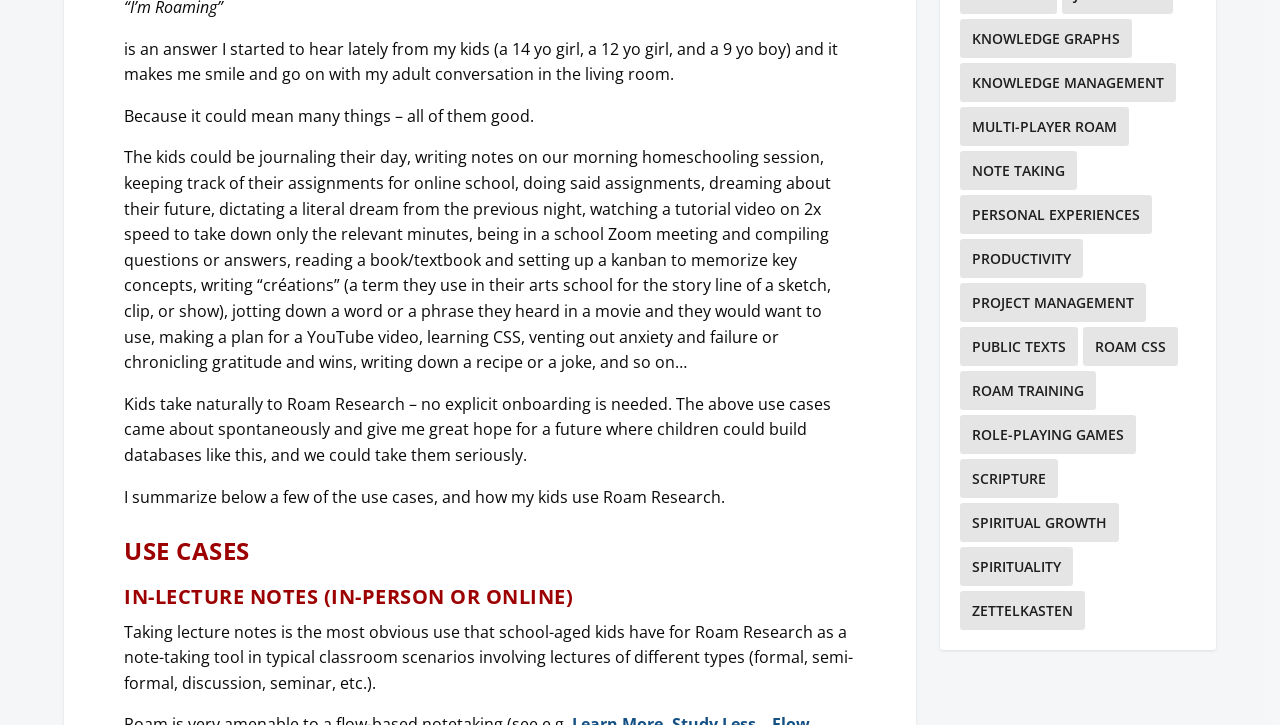Please determine the bounding box coordinates of the element's region to click in order to carry out the following instruction: "View Note taking". The coordinates should be four float numbers between 0 and 1, i.e., [left, top, right, bottom].

[0.75, 0.208, 0.841, 0.262]